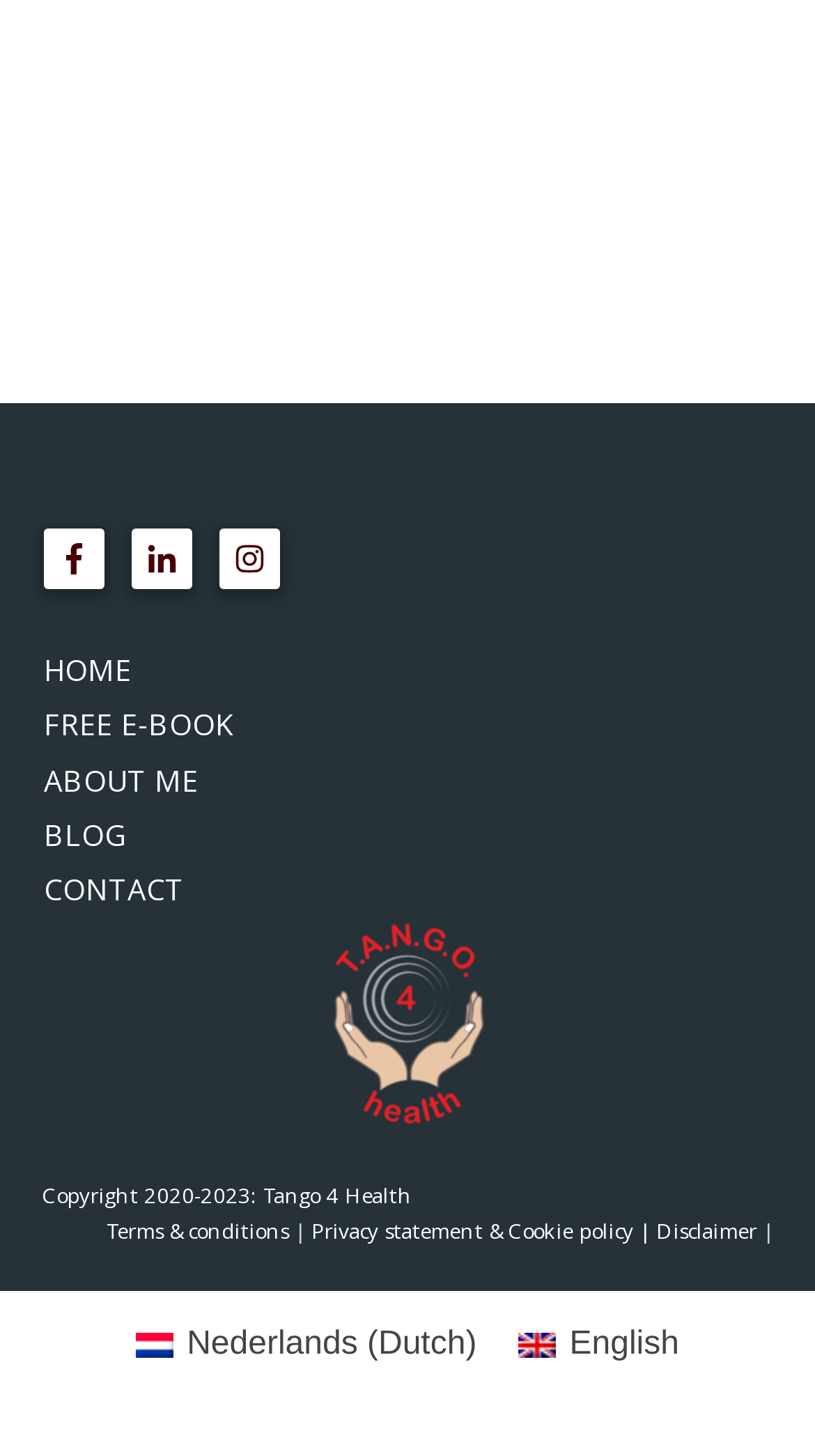Identify the bounding box for the element characterized by the following description: "Terms & conditions".

[0.131, 0.834, 0.354, 0.854]